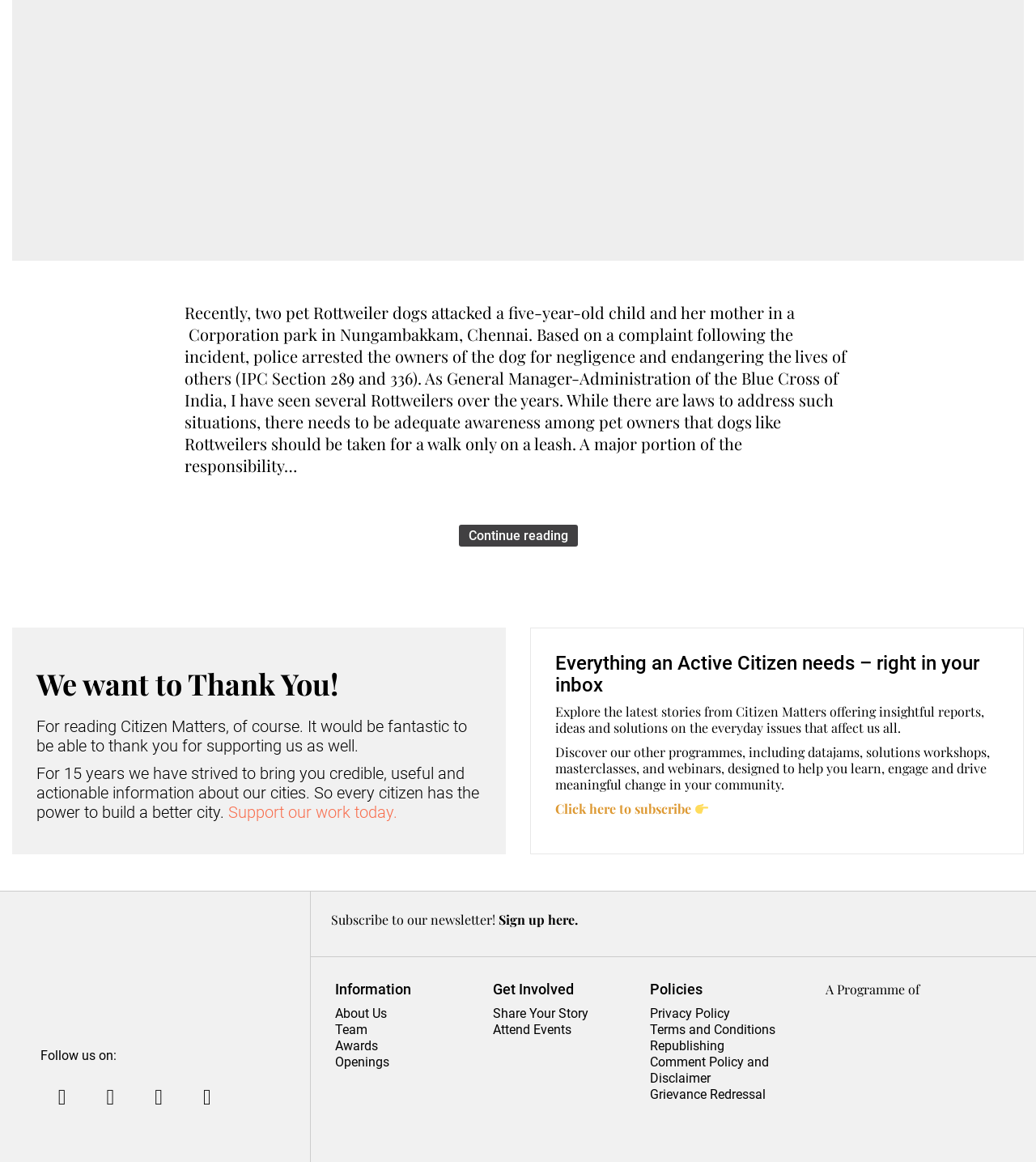Please identify the bounding box coordinates of the clickable area that will allow you to execute the instruction: "Search for something".

None